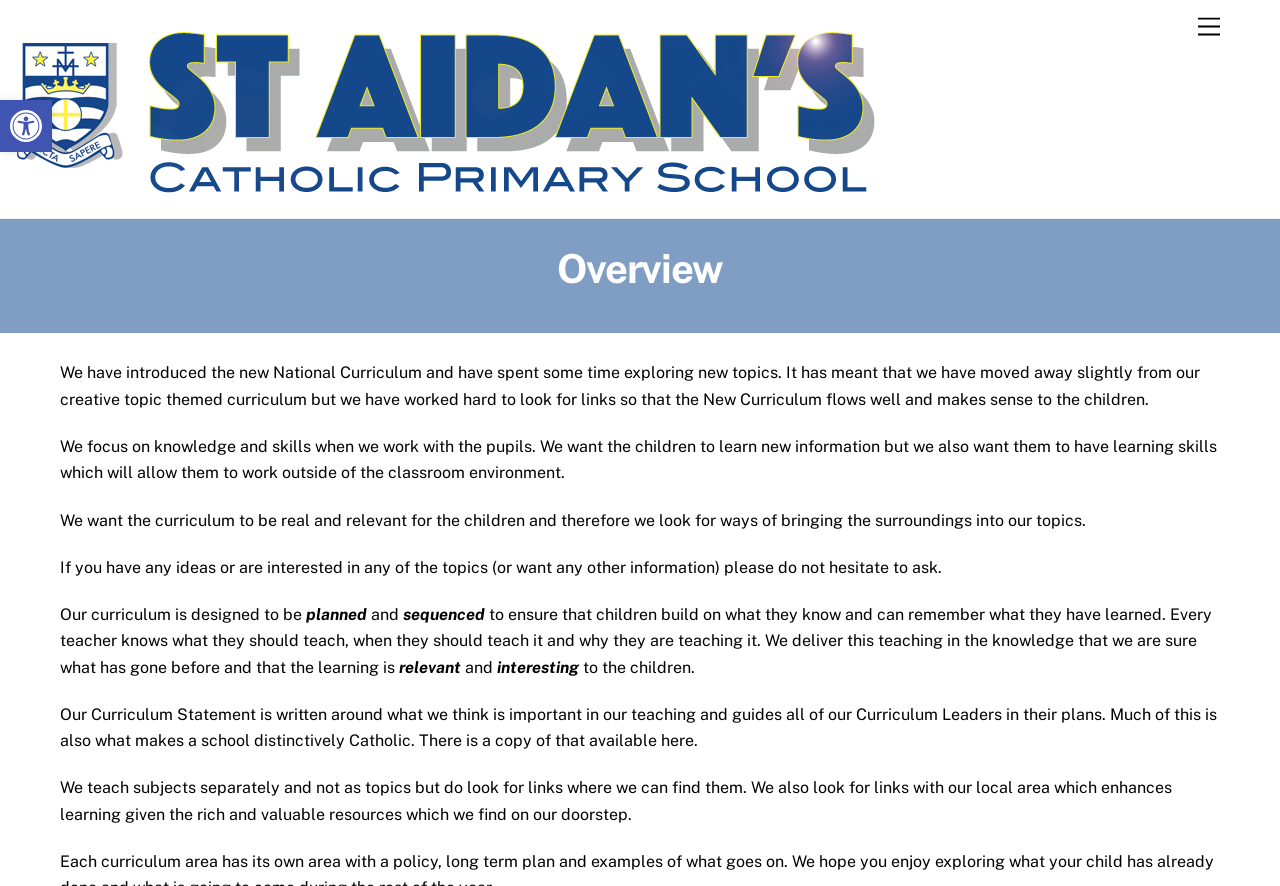What is the school's approach to teaching subjects?
Based on the image, answer the question with as much detail as possible.

I found the answer by reading the StaticText elements which describe the school's approach to teaching subjects, specifically the text 'We teach subjects separately and not as topics but do look for links where we can find them.'